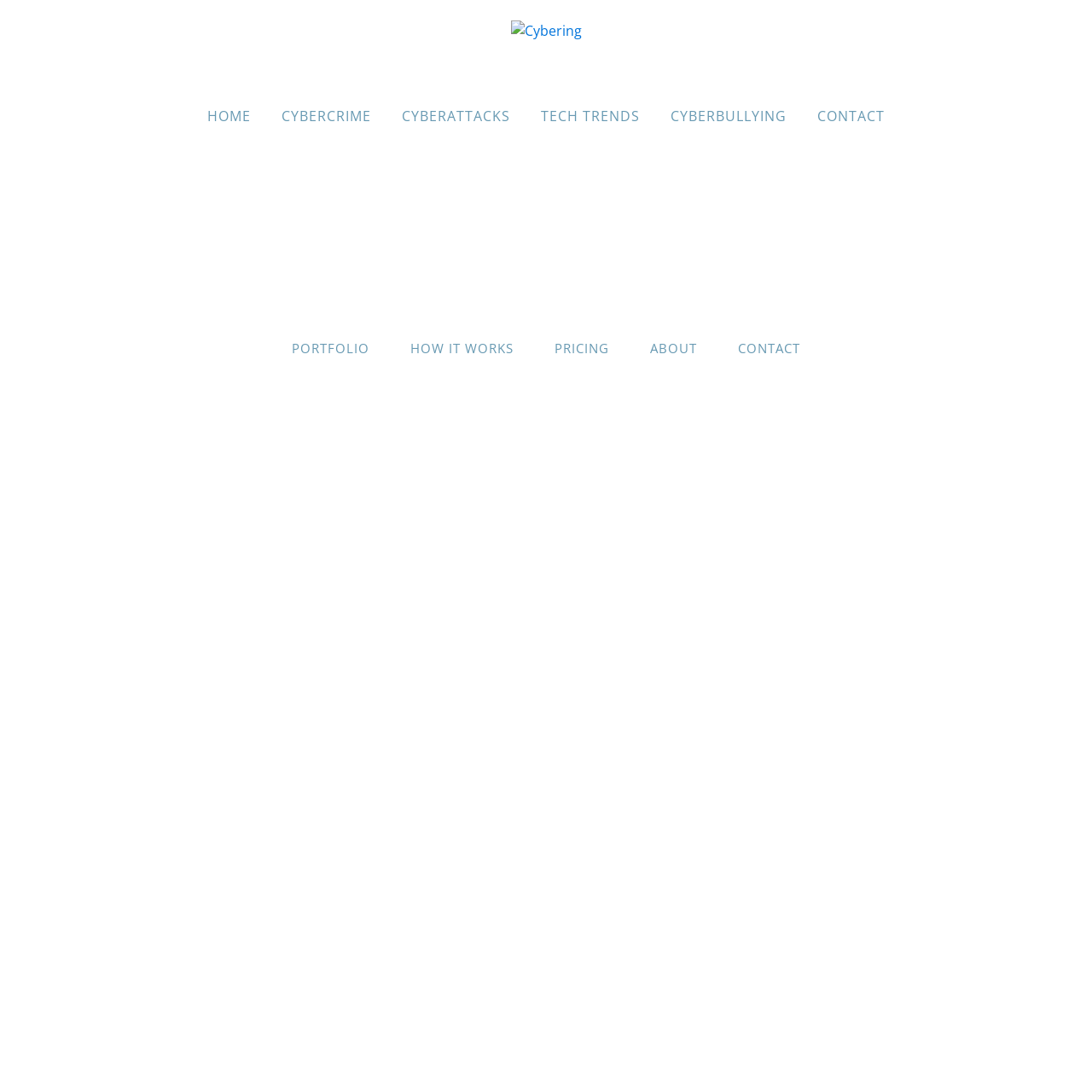Please provide a comprehensive answer to the question below using the information from the image: What is the name of the website?

The name of the website can be determined by looking at the link element with the text 'Cybering' at the top of the page, which is likely the logo or title of the website.